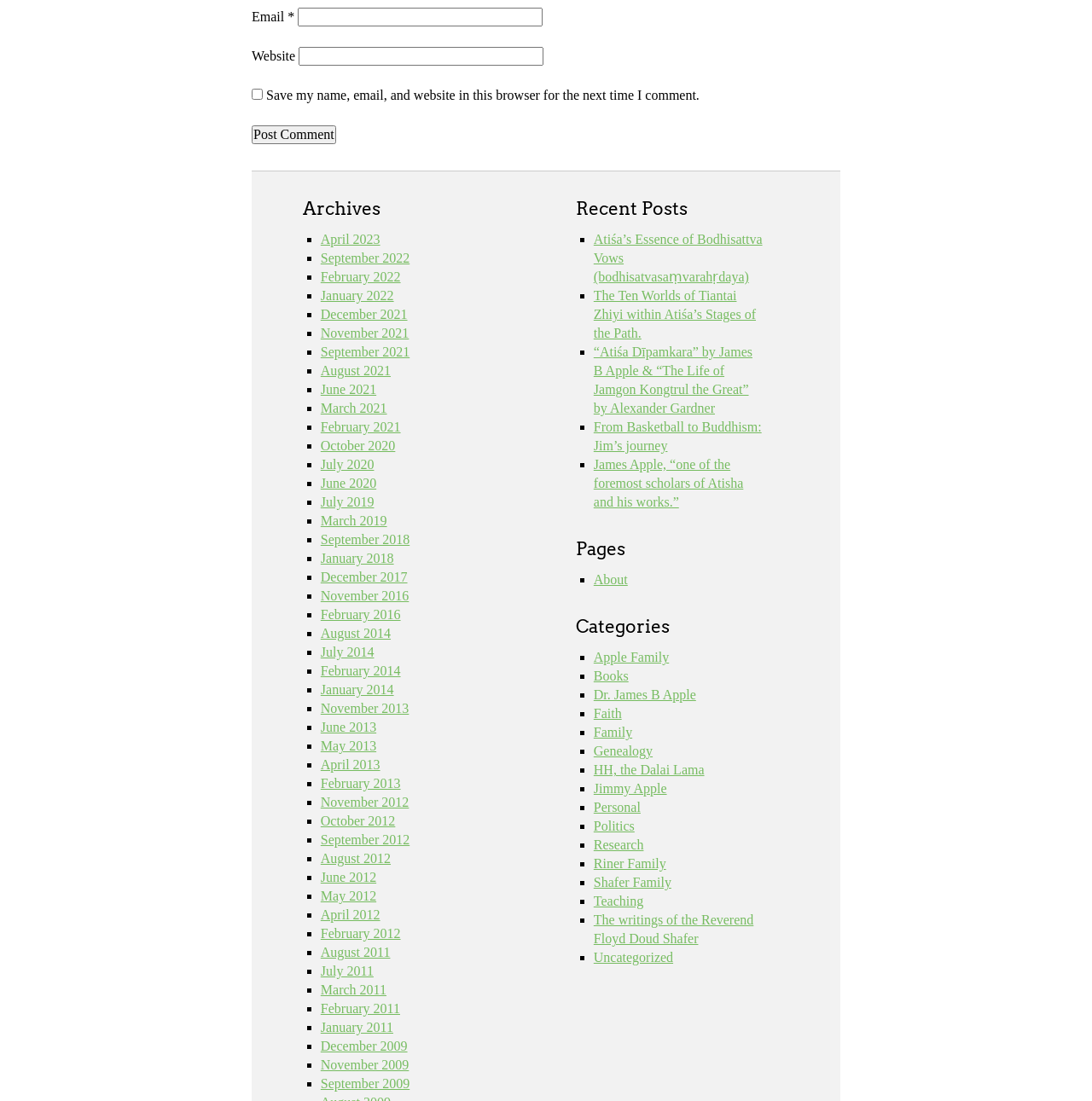Based on the provided description, "parent_node: Email * aria-describedby="email-notes" name="email"", find the bounding box of the corresponding UI element in the screenshot.

[0.273, 0.007, 0.497, 0.024]